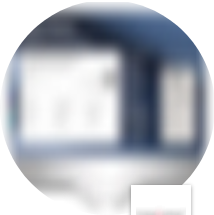What is the likely theme of the setting?
Utilize the information in the image to give a detailed answer to the question.

The arrangement of hardware visible in the image, along with the modern digital display setup, suggests a theme of 'Digital Displays', which is a blend of creativity and technology aimed at enhancing user engagement and presentation effectiveness.